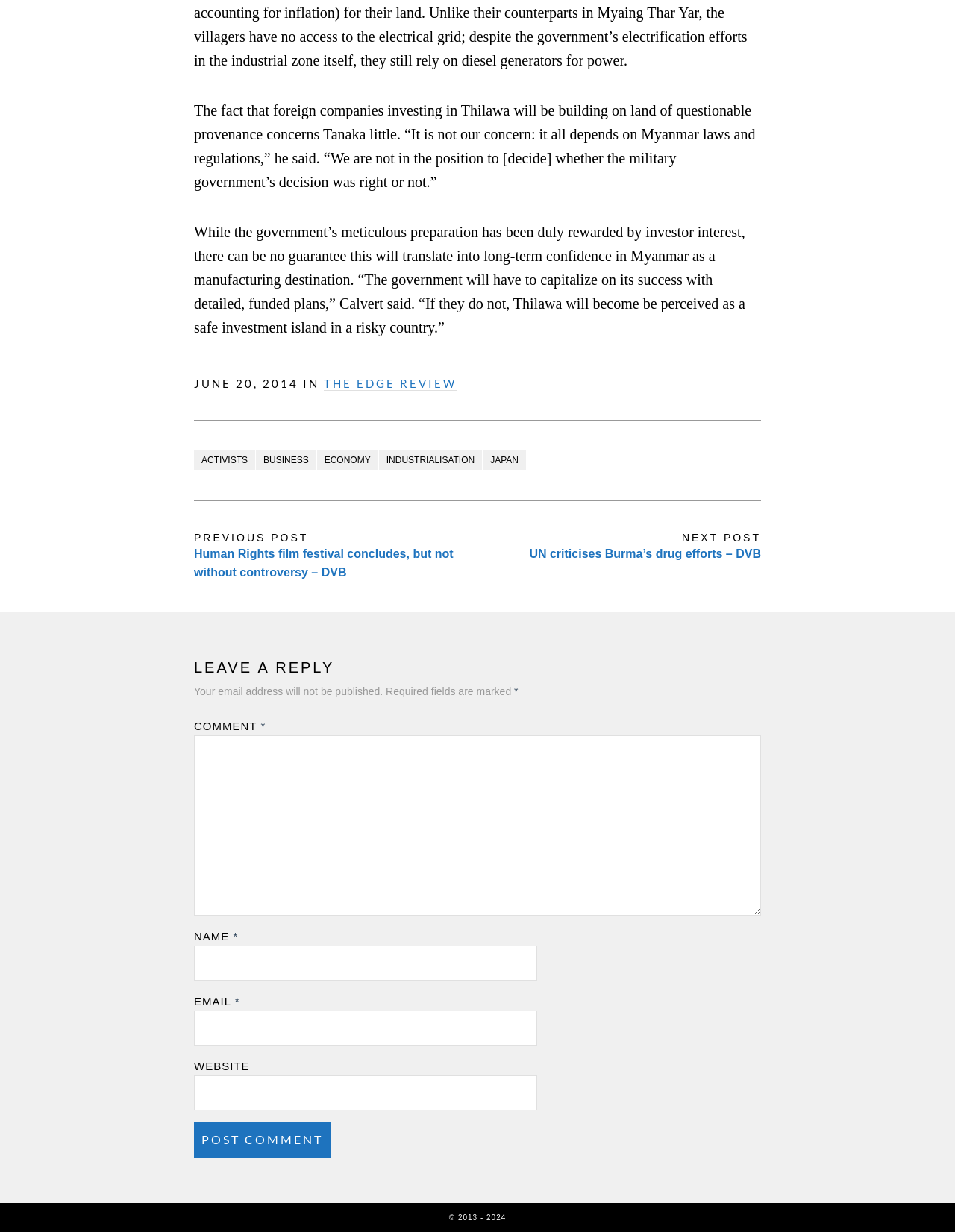Please identify the bounding box coordinates of the element I should click to complete this instruction: 'Click on POST COMMENT'. The coordinates should be given as four float numbers between 0 and 1, like this: [left, top, right, bottom].

[0.203, 0.91, 0.346, 0.94]